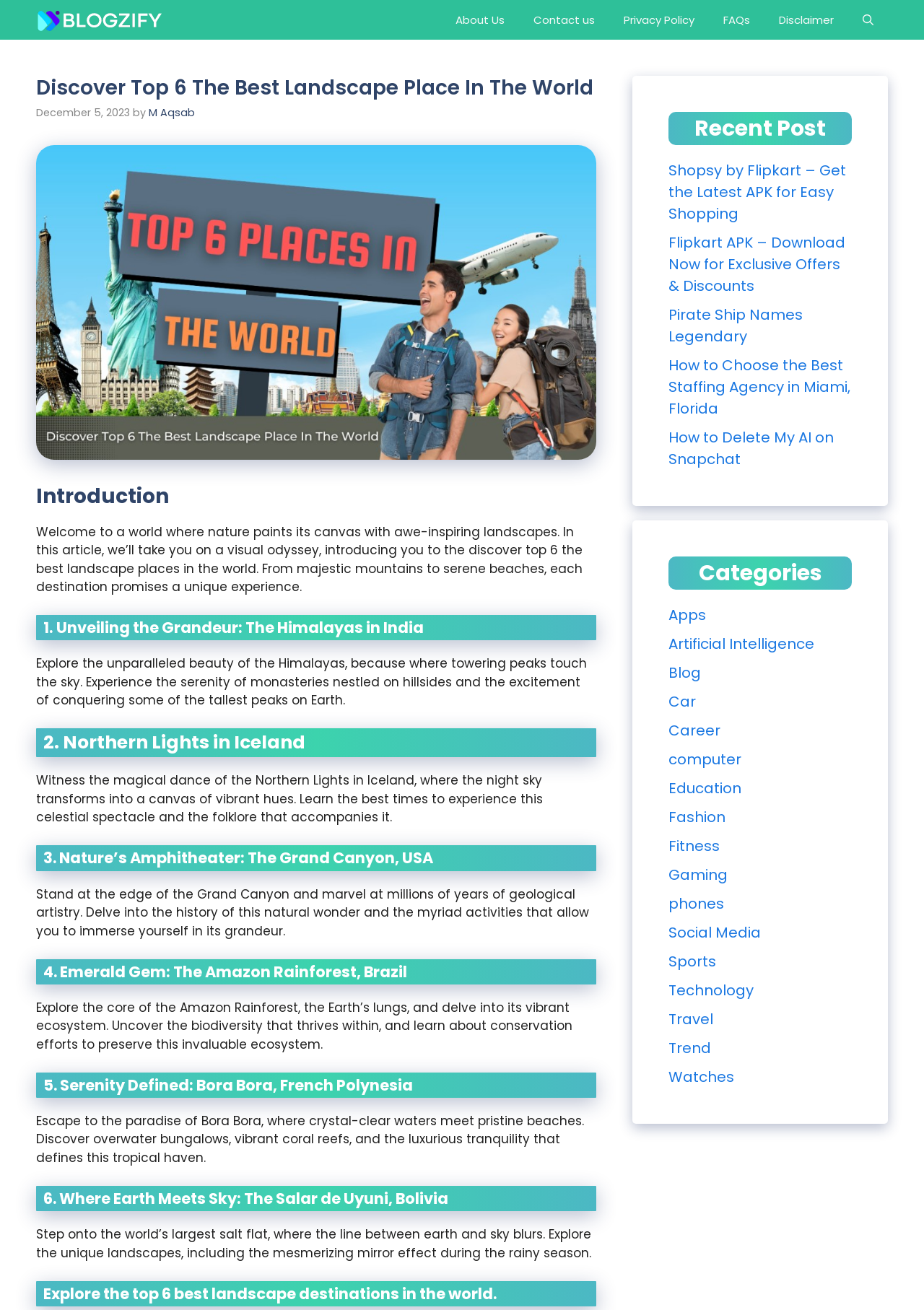What is the author of the article?
Answer briefly with a single word or phrase based on the image.

M Aqsab